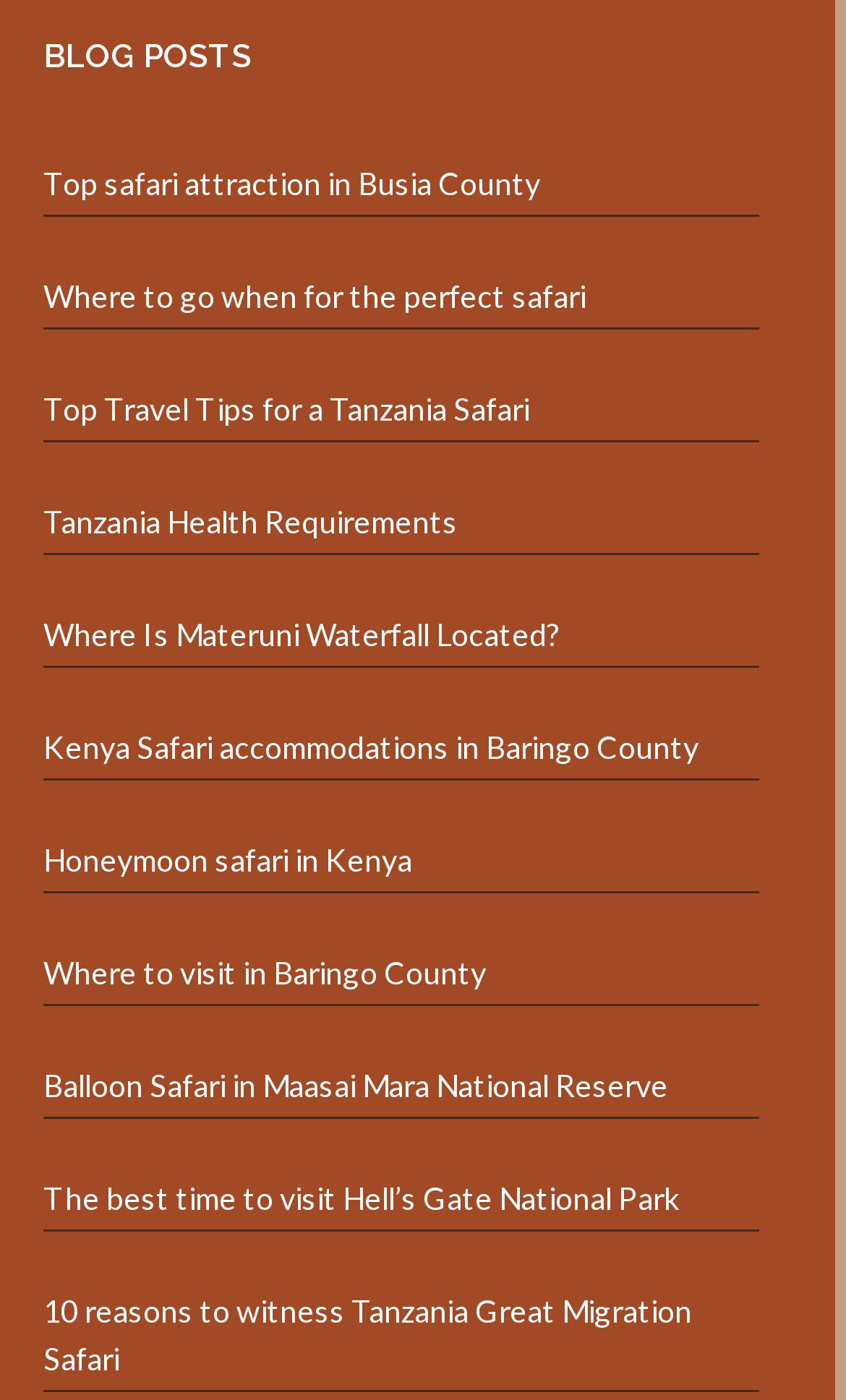Is there a blog post about honeymoon safari?
Provide an in-depth and detailed explanation in response to the question.

I searched for the text 'honeymoon safari' in the link elements under the 'BLOG POSTS' heading, and I found a match in the link element with text 'Honeymoon safari in Kenya', which suggests that there is a blog post about honeymoon safari.